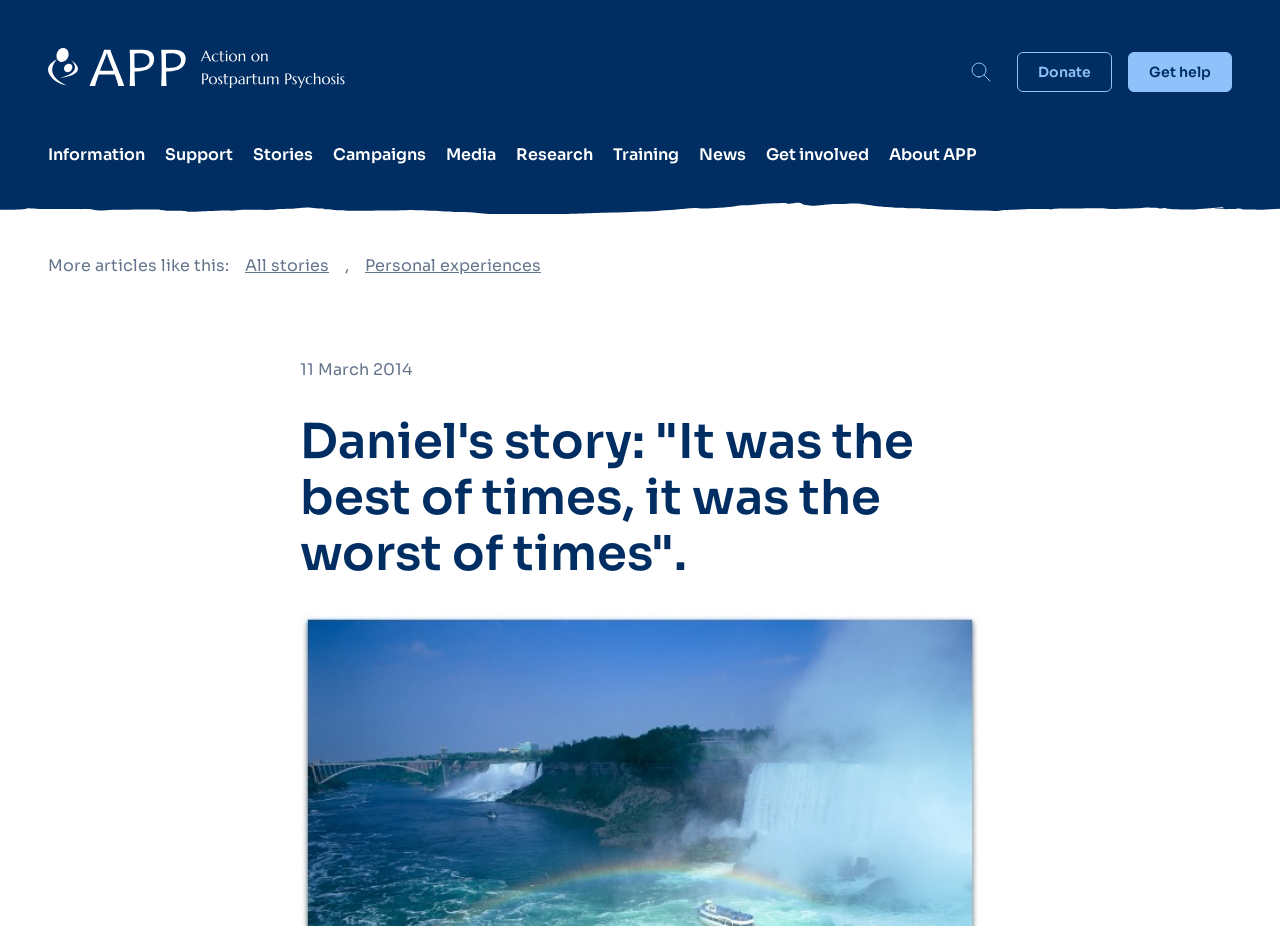Pinpoint the bounding box coordinates of the clickable area needed to execute the instruction: "Get help". The coordinates should be specified as four float numbers between 0 and 1, i.e., [left, top, right, bottom].

[0.881, 0.056, 0.962, 0.099]